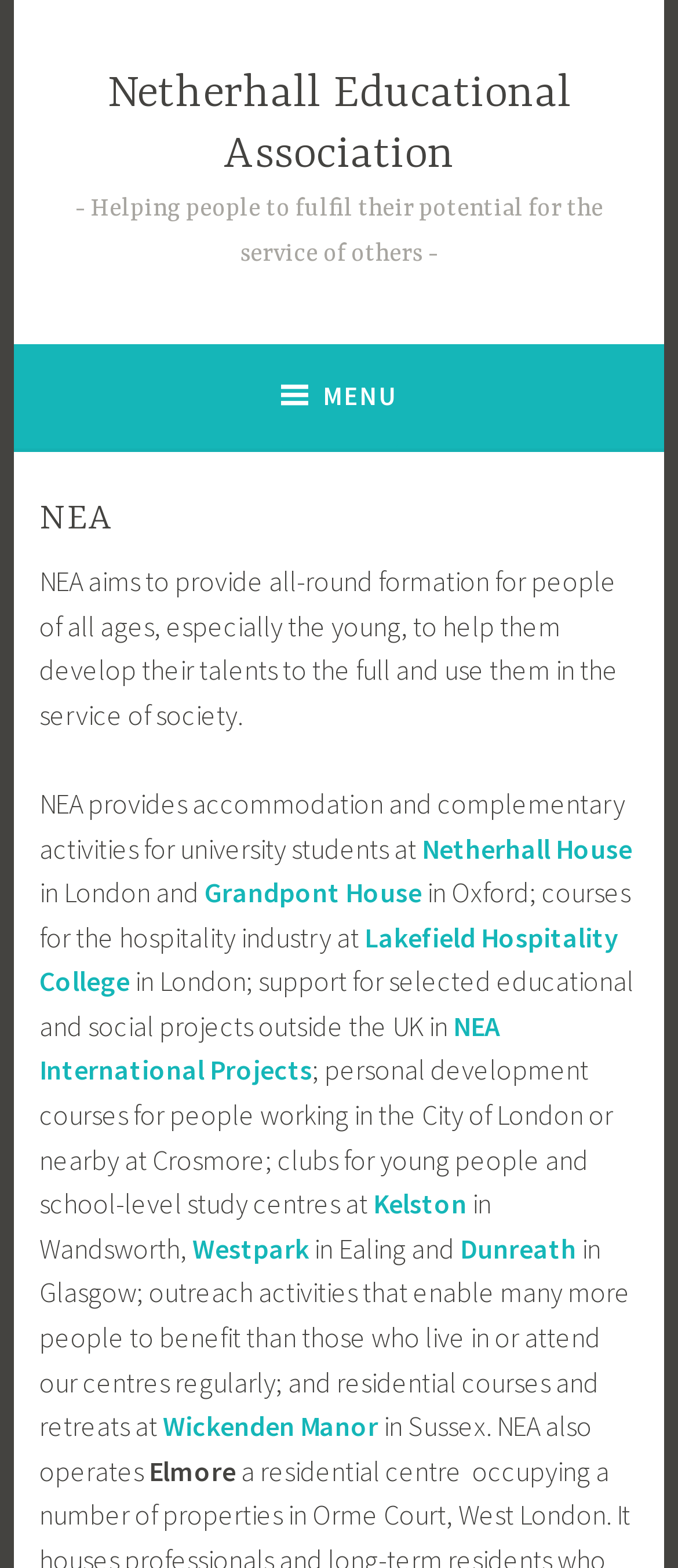What is the purpose of NEA?
With the help of the image, please provide a detailed response to the question.

The purpose of NEA can be inferred from the text on the webpage, which states that NEA aims to provide all-round formation for people of all ages to help them develop their talents to the full and use them in the service of society.